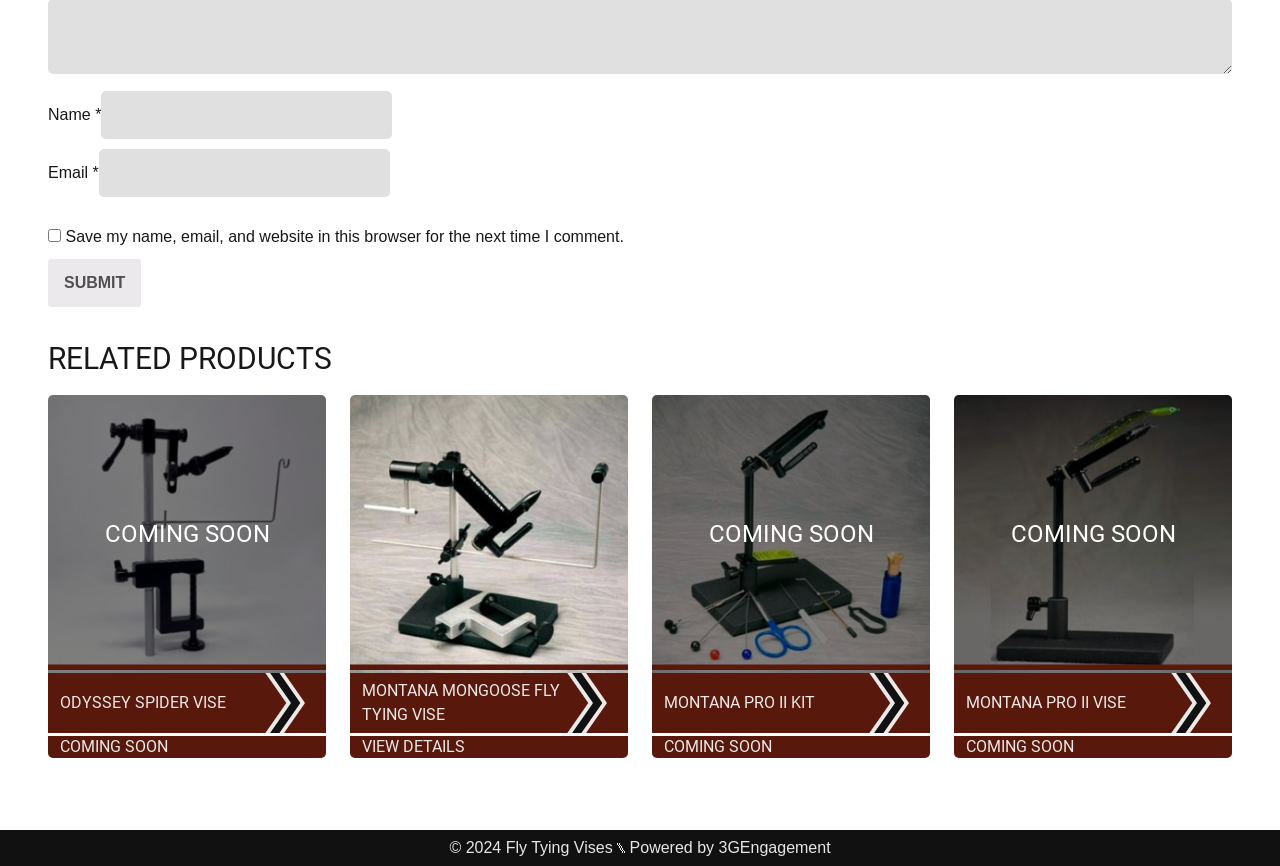What is the text on the submit button?
Provide a detailed answer to the question, using the image to inform your response.

I looked at the button element and found that it contains a StaticText element with the text 'SUBMIT'.